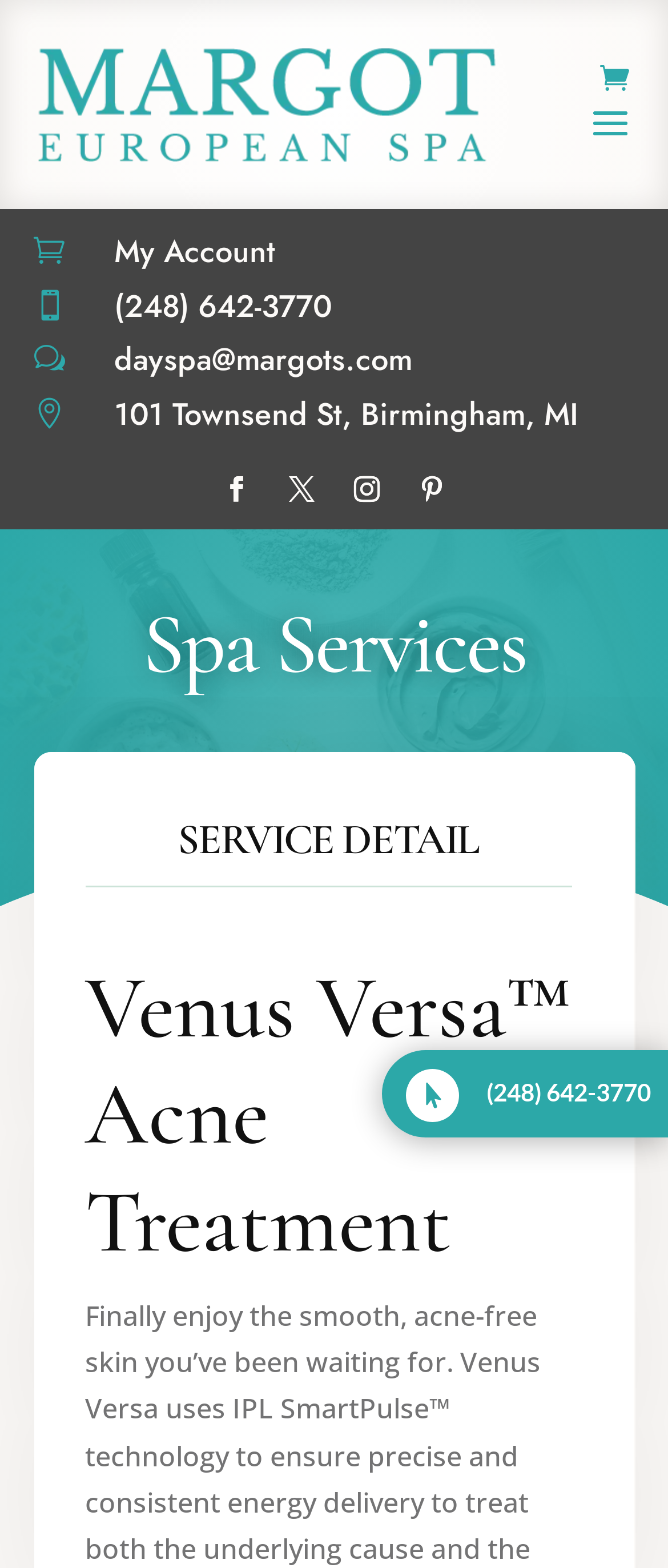Determine the bounding box coordinates for the HTML element described here: "Partnership".

None